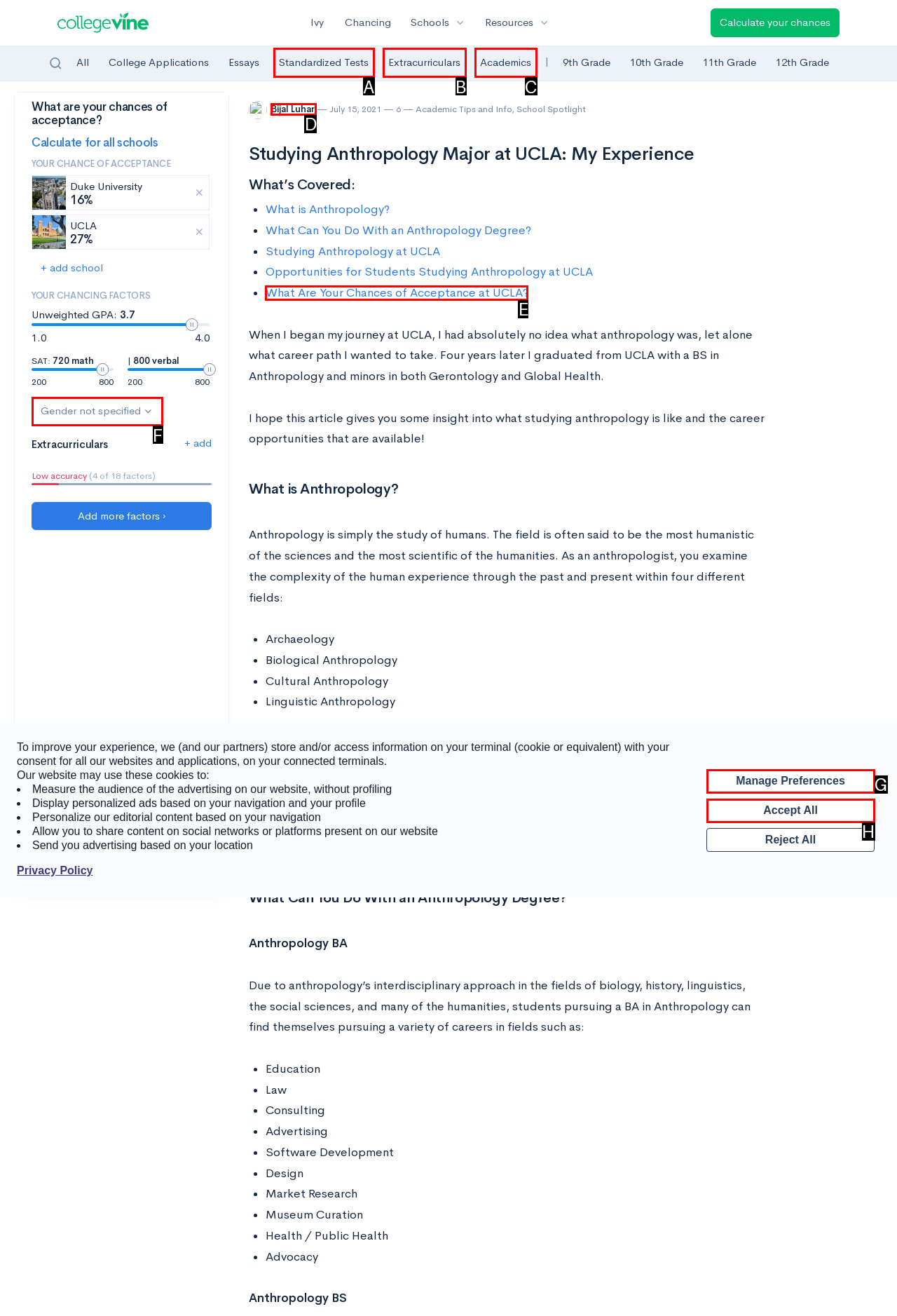Which HTML element among the options matches this description: Gender not specified? Answer with the letter representing your choice.

F